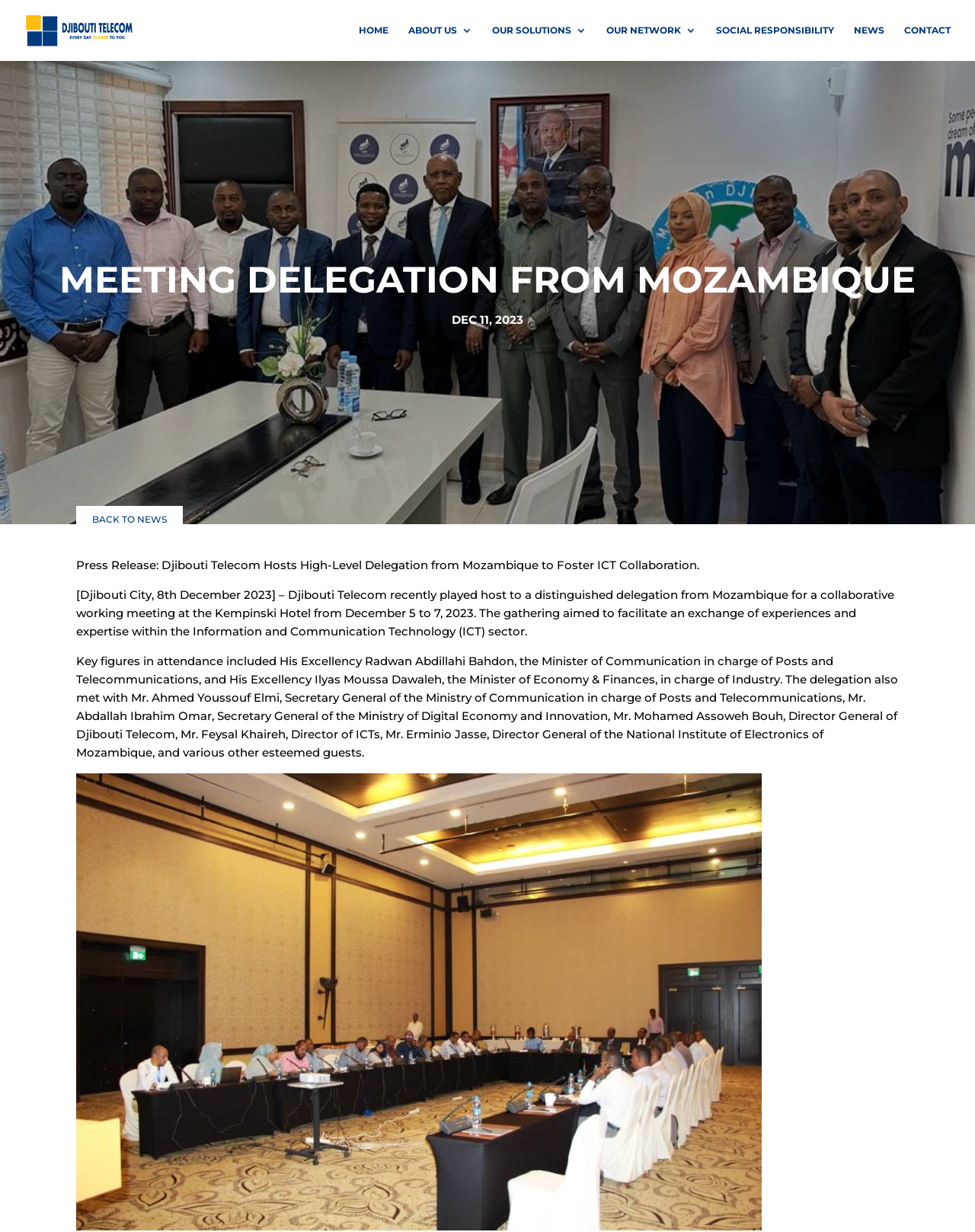Locate the bounding box coordinates of the clickable area to execute the instruction: "read about us". Provide the coordinates as four float numbers between 0 and 1, represented as [left, top, right, bottom].

[0.419, 0.02, 0.484, 0.049]